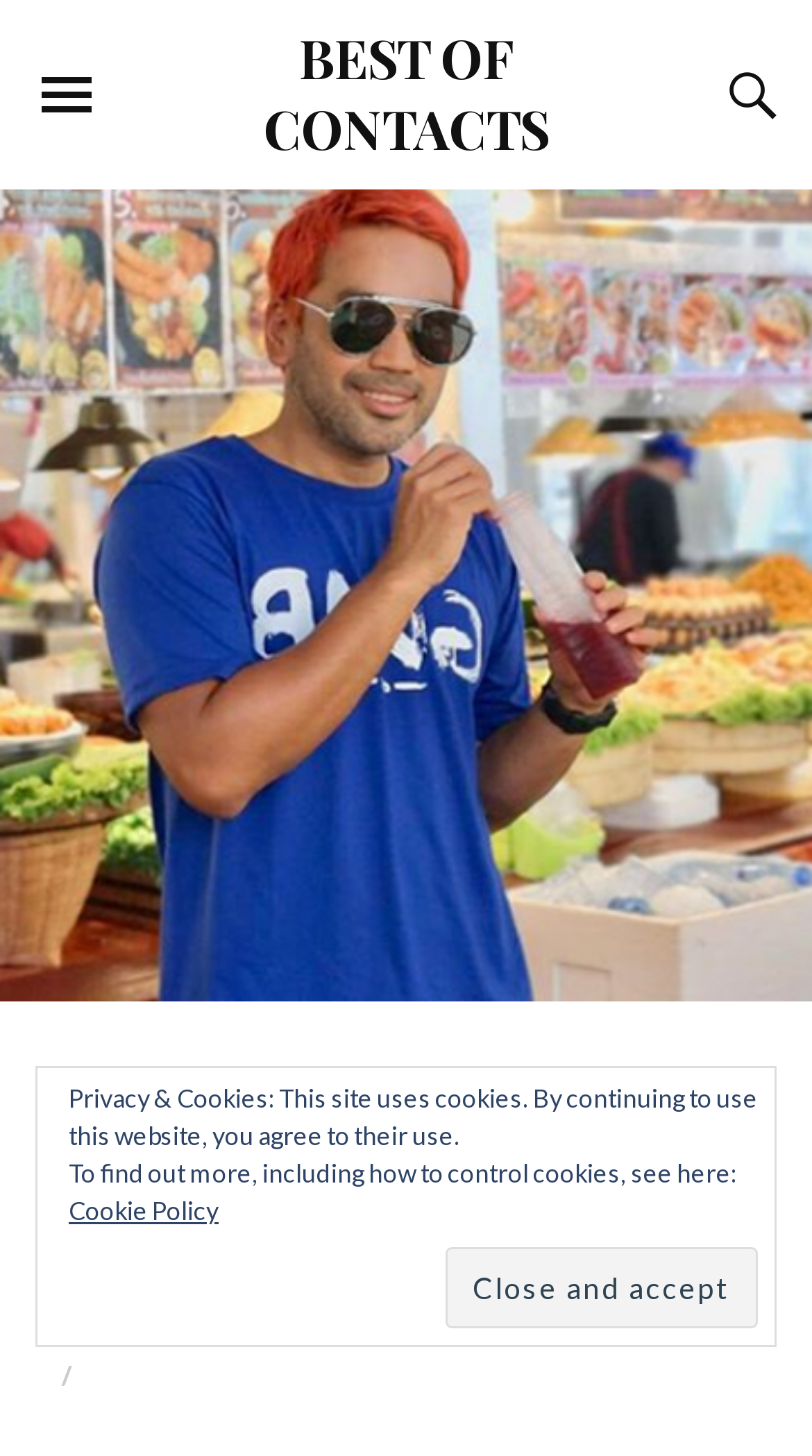Respond with a single word or phrase to the following question: What is the functionality of the ' TOGGLE THE SEARCH FIELD' button?

To toggle the search field